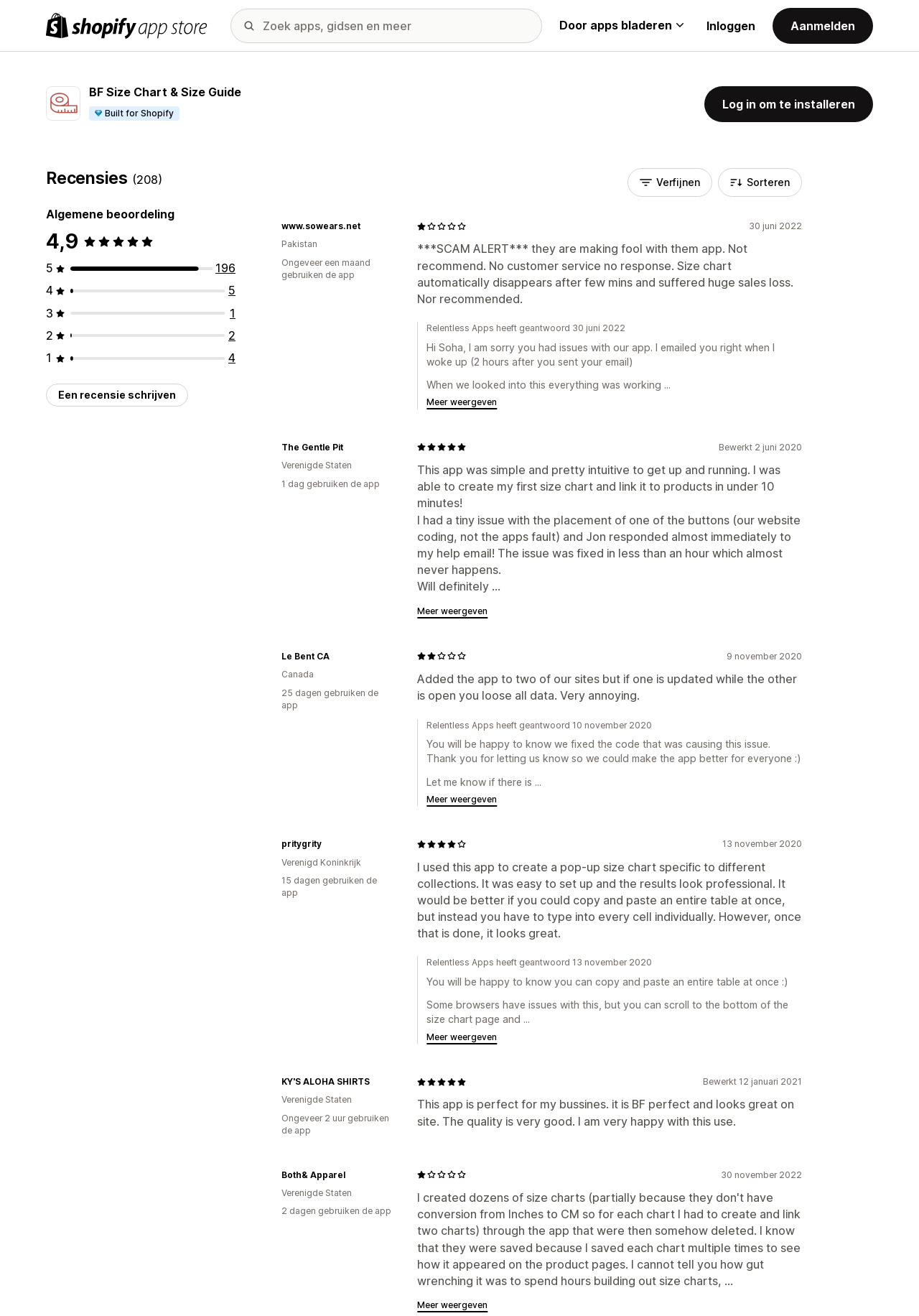How many reviews are there in total?
Please look at the screenshot and answer in one word or a short phrase.

208